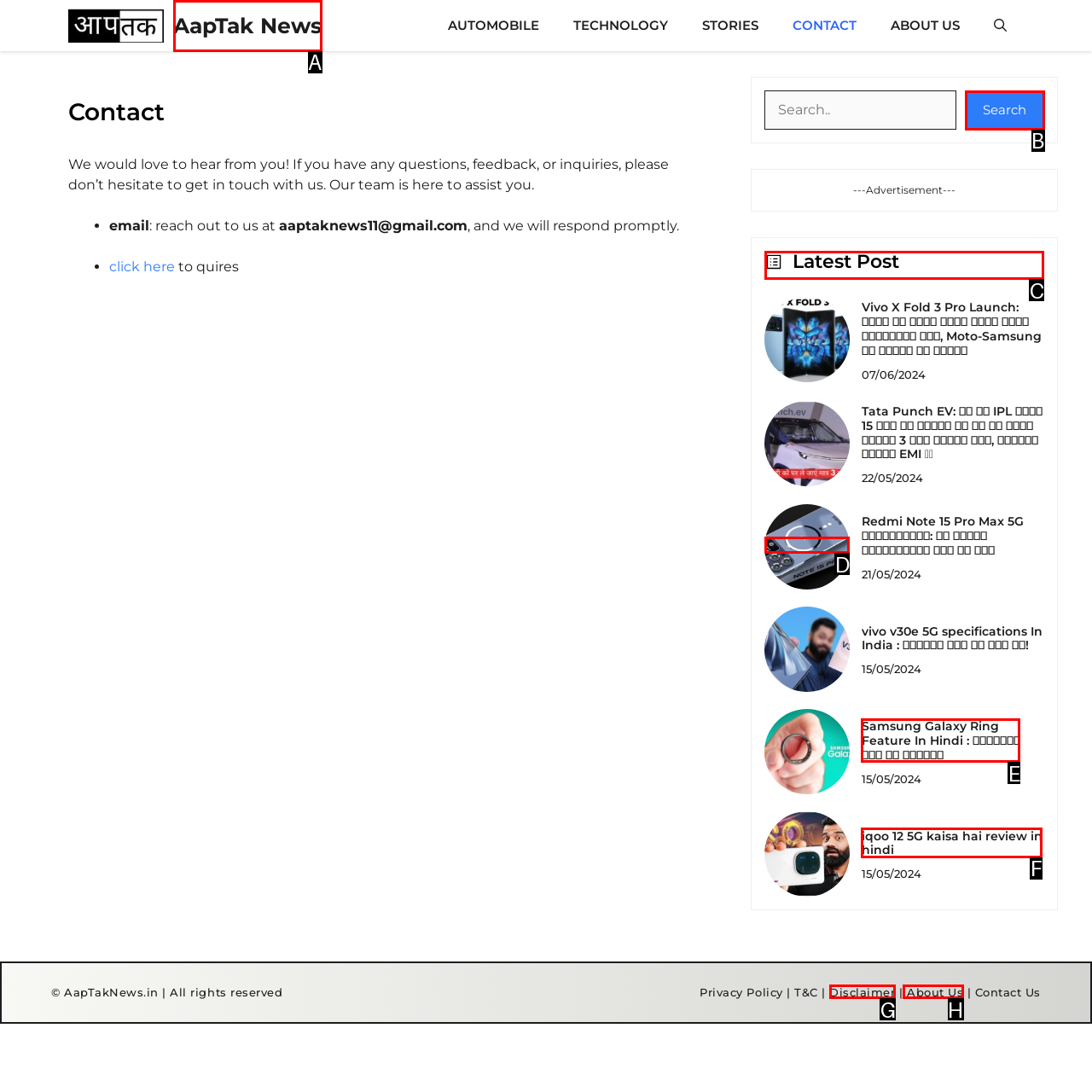Tell me which one HTML element I should click to complete the following task: Check latest post
Answer with the option's letter from the given choices directly.

C